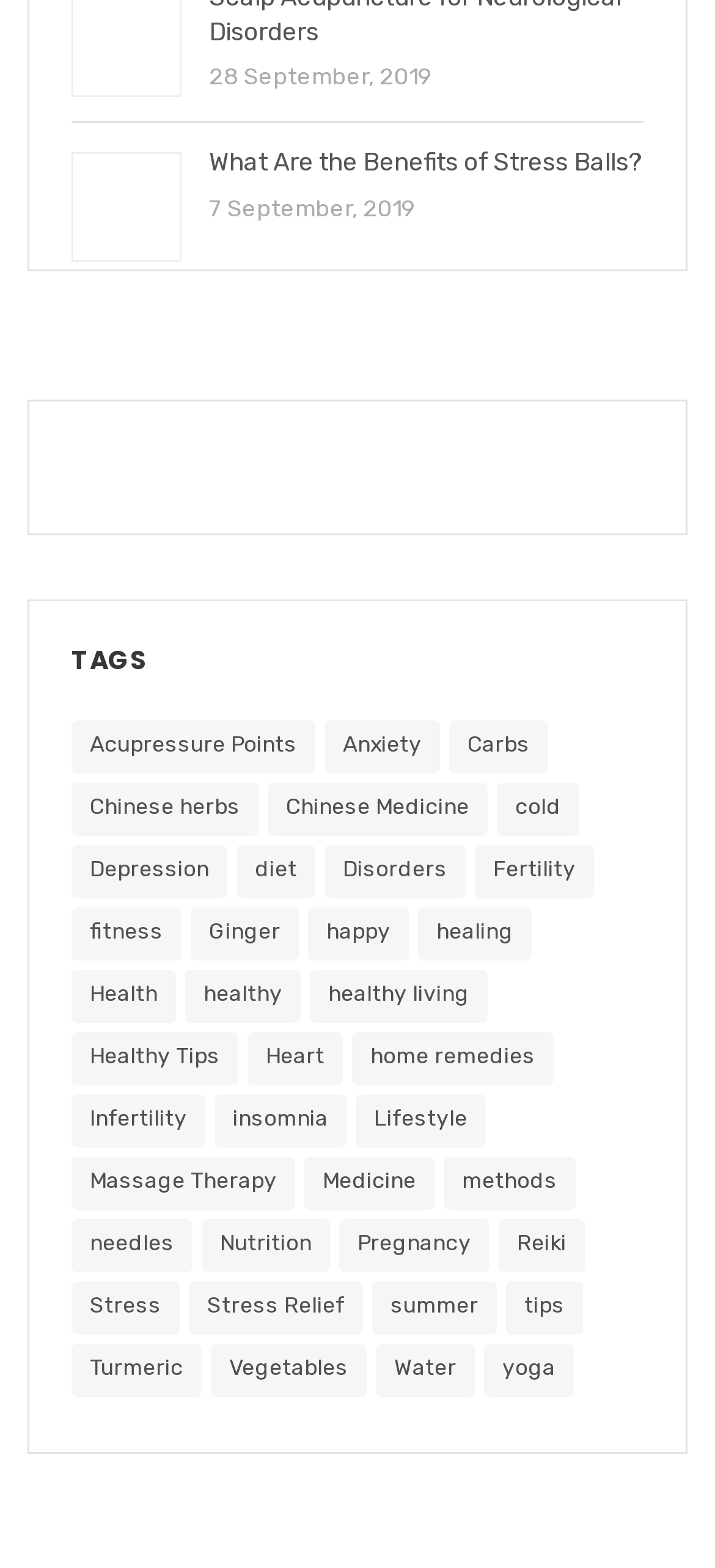Please identify the bounding box coordinates of the element that needs to be clicked to perform the following instruction: "Click on the link 'Acupressure Points'".

[0.1, 0.46, 0.441, 0.494]